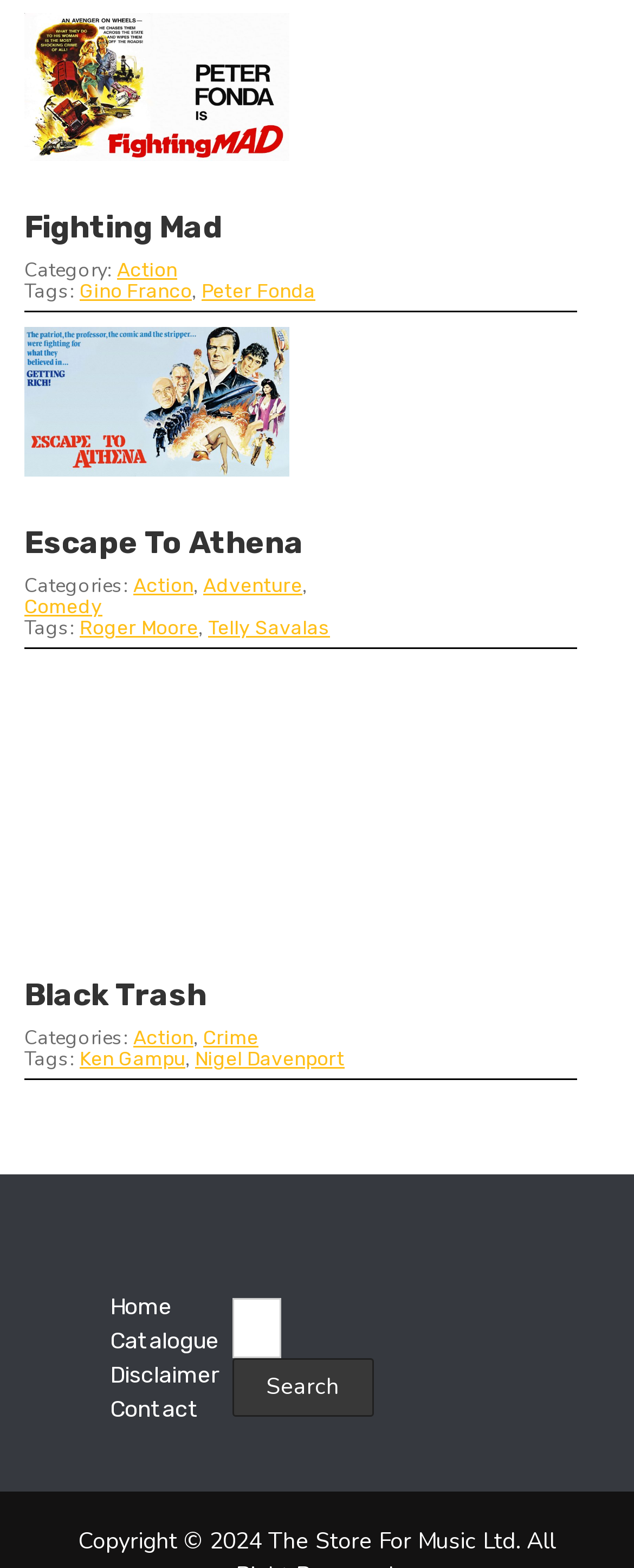What is the tag of 'Escape To Athena'?
Use the screenshot to answer the question with a single word or phrase.

Roger Moore, Telly Savalas